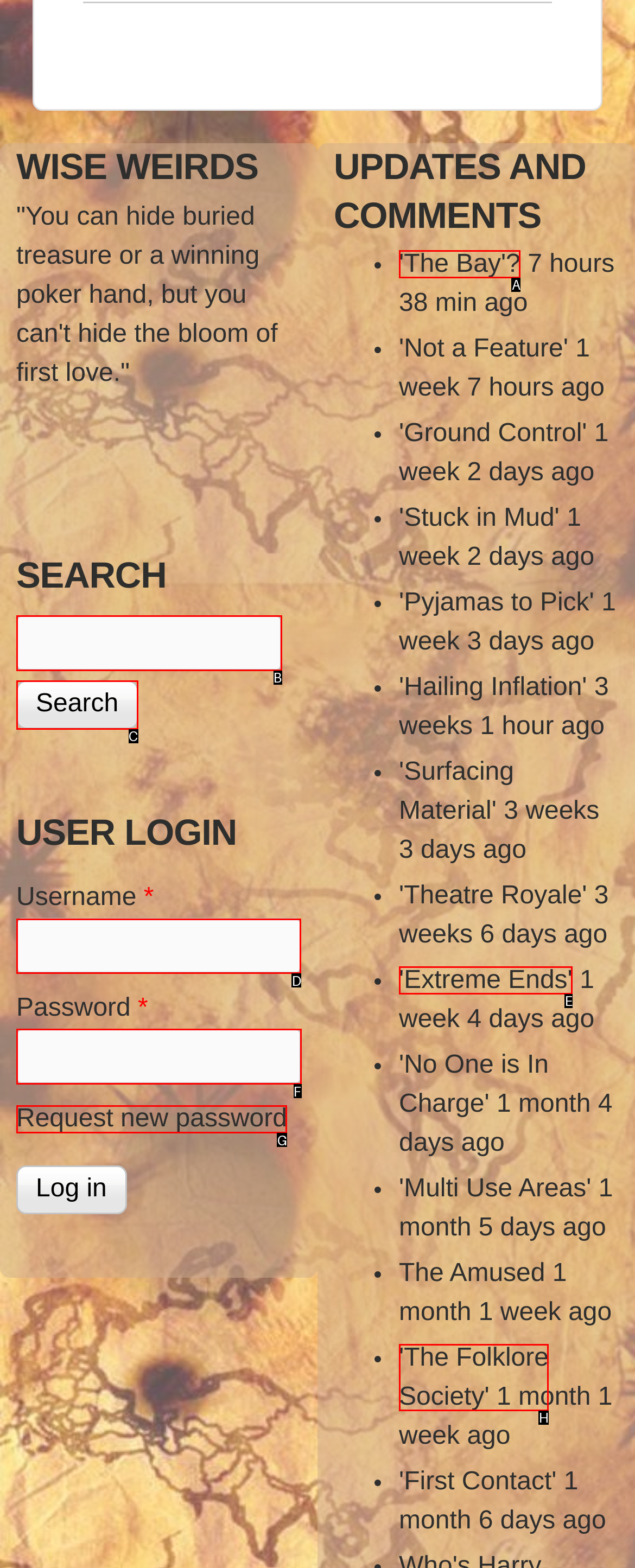Indicate the letter of the UI element that should be clicked to accomplish the task: Enter username. Answer with the letter only.

D